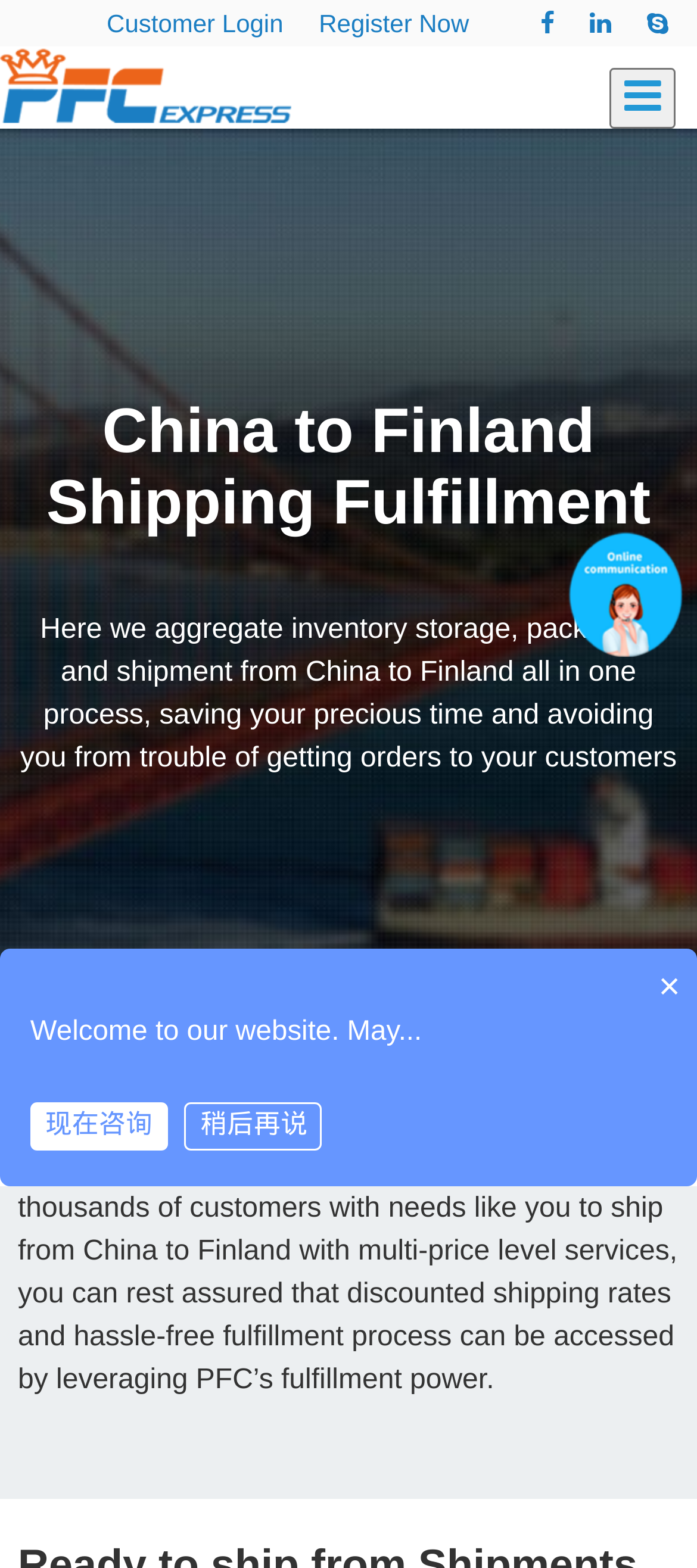What is the benefit of partnering with PFC?
Provide a one-word or short-phrase answer based on the image.

Discounted shipping rates and hassle-free fulfillment